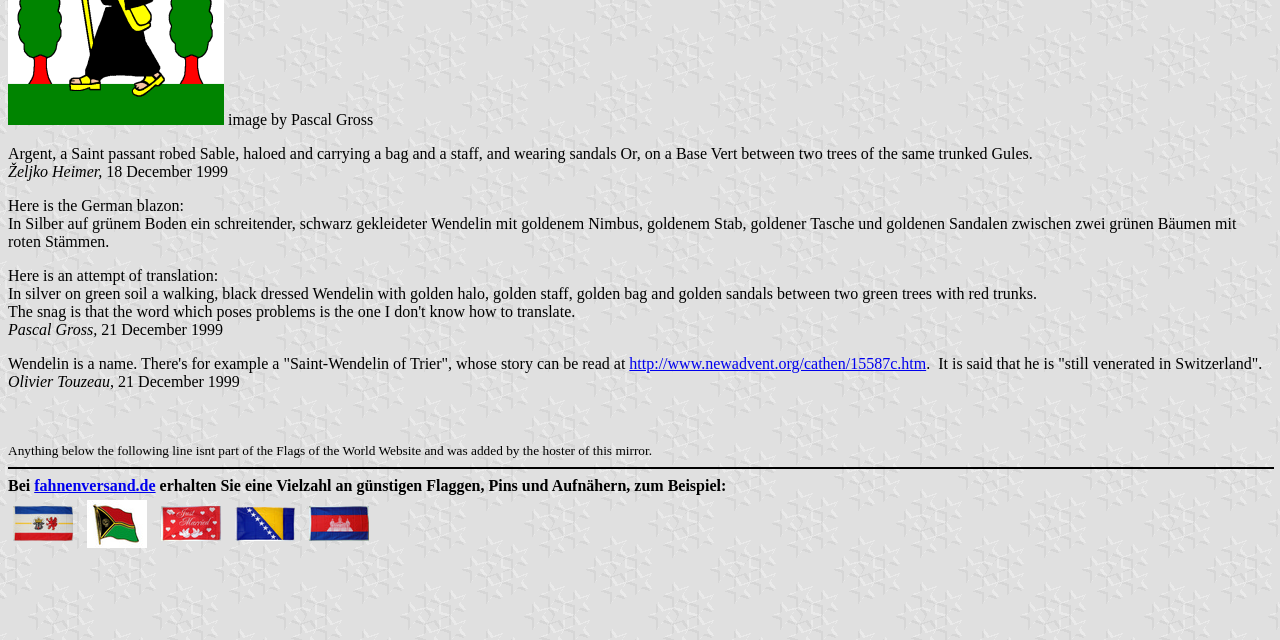Provide the bounding box coordinates of the UI element that matches the description: "http://www.newadvent.org/cathen/15587c.htm".

[0.492, 0.554, 0.724, 0.581]